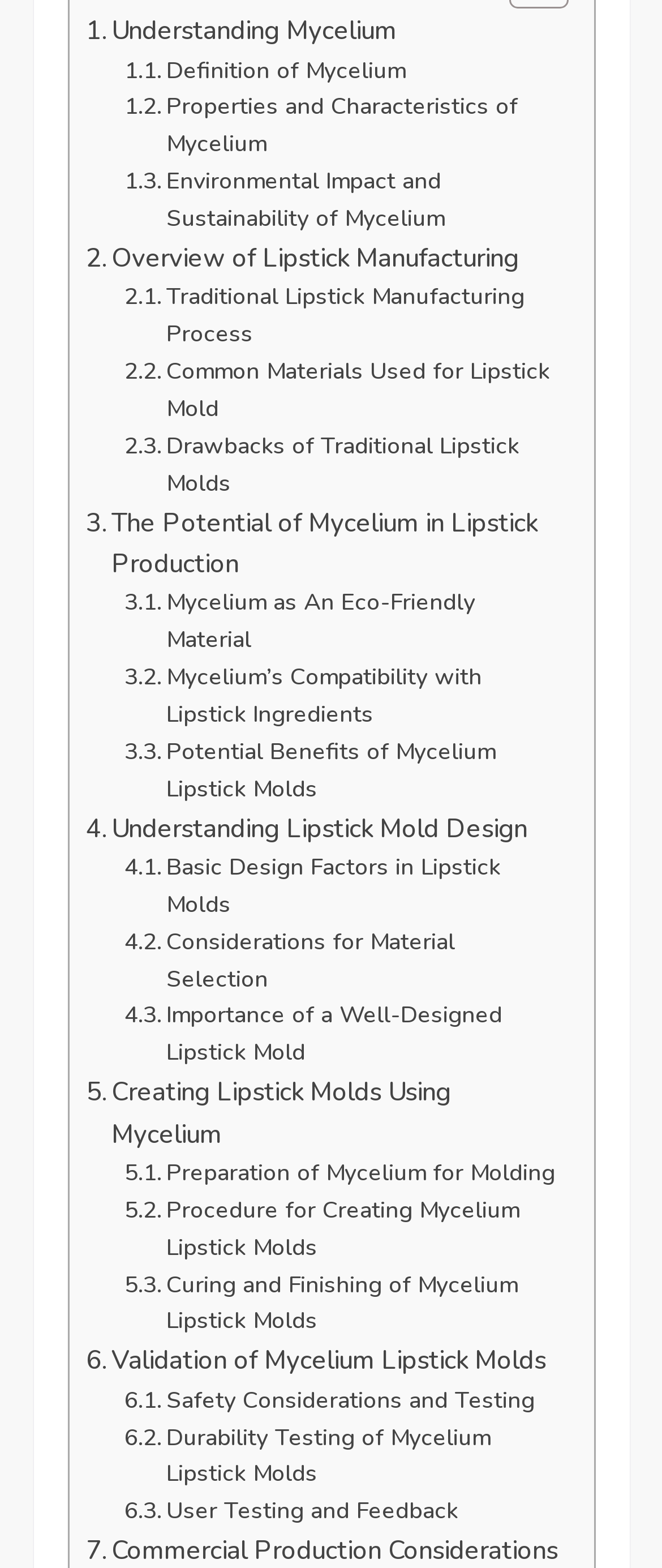Please answer the following question using a single word or phrase: 
What is the last step in creating mycelium lipstick molds?

Curing and finishing